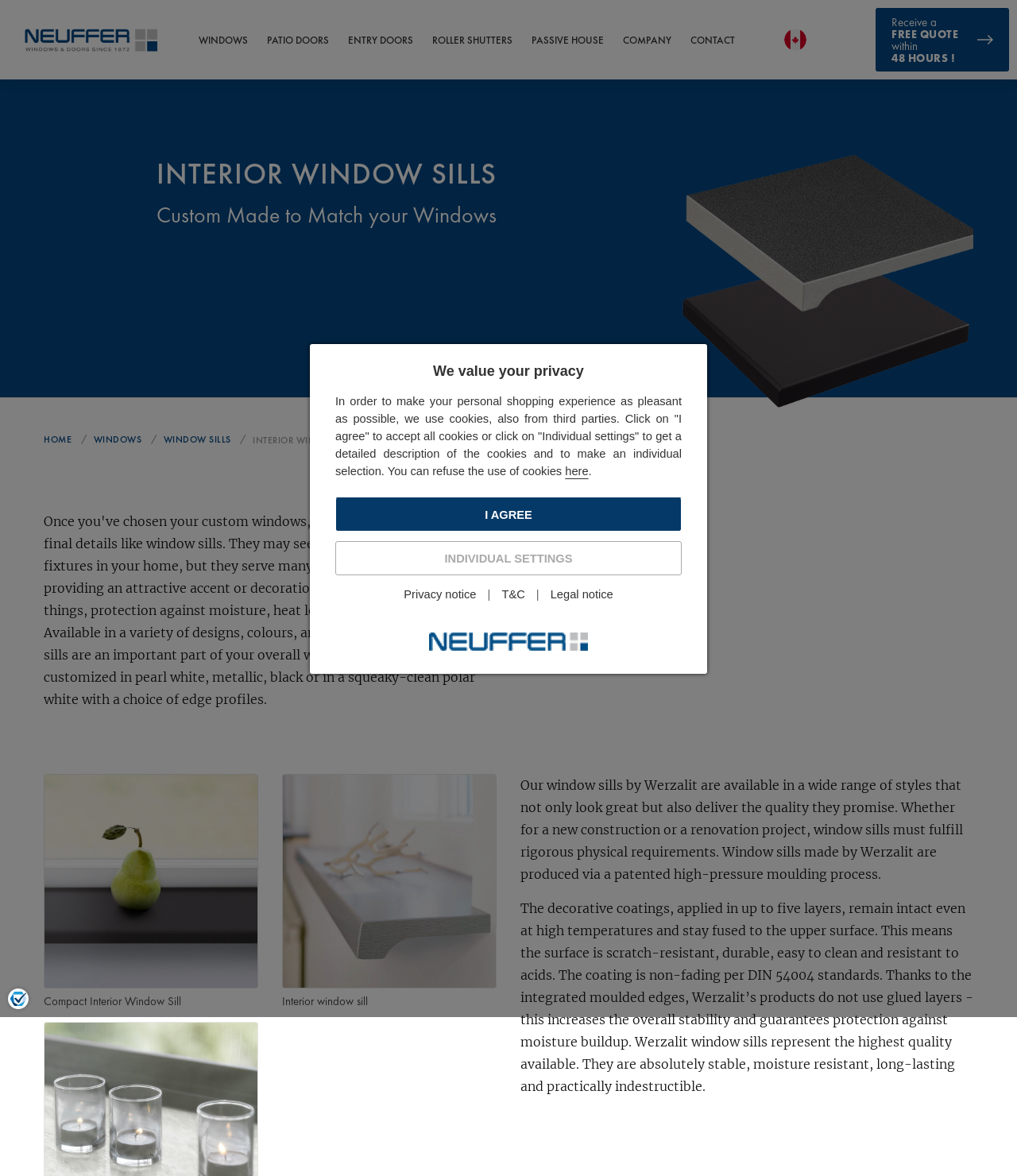Please analyze the image and provide a thorough answer to the question:
What is the company name?

I found the company name by looking at the top-left corner of the webpage, where I saw a logo and a link with the text 'Neuffer Fenster & Türen'.